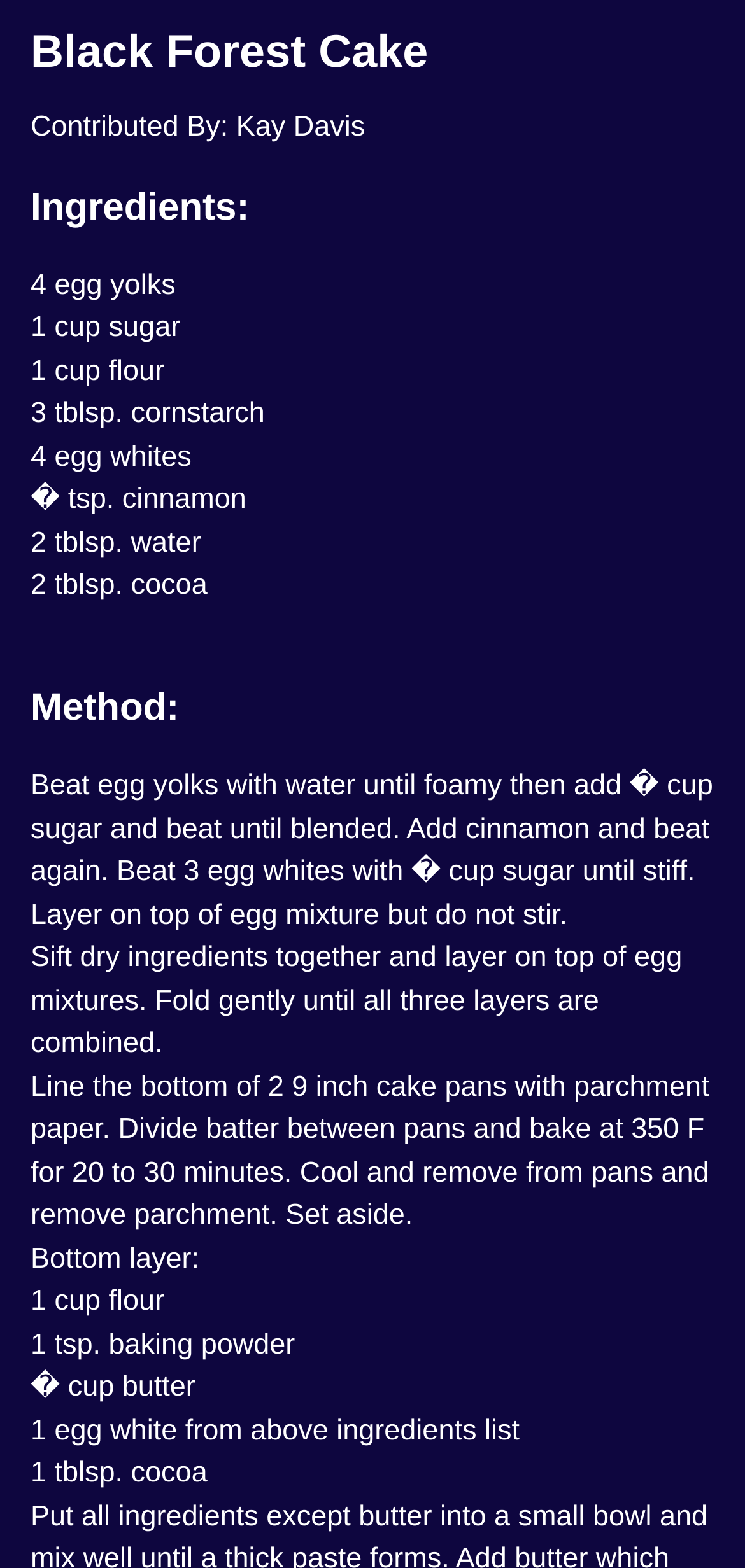Refer to the image and answer the question with as much detail as possible: How many layers are there in the cake?

The method section of the recipe specifies that there are three layers: the egg mixture, the dry ingredients, and the egg whites, which are layered on top of each other and then folded gently to combine.